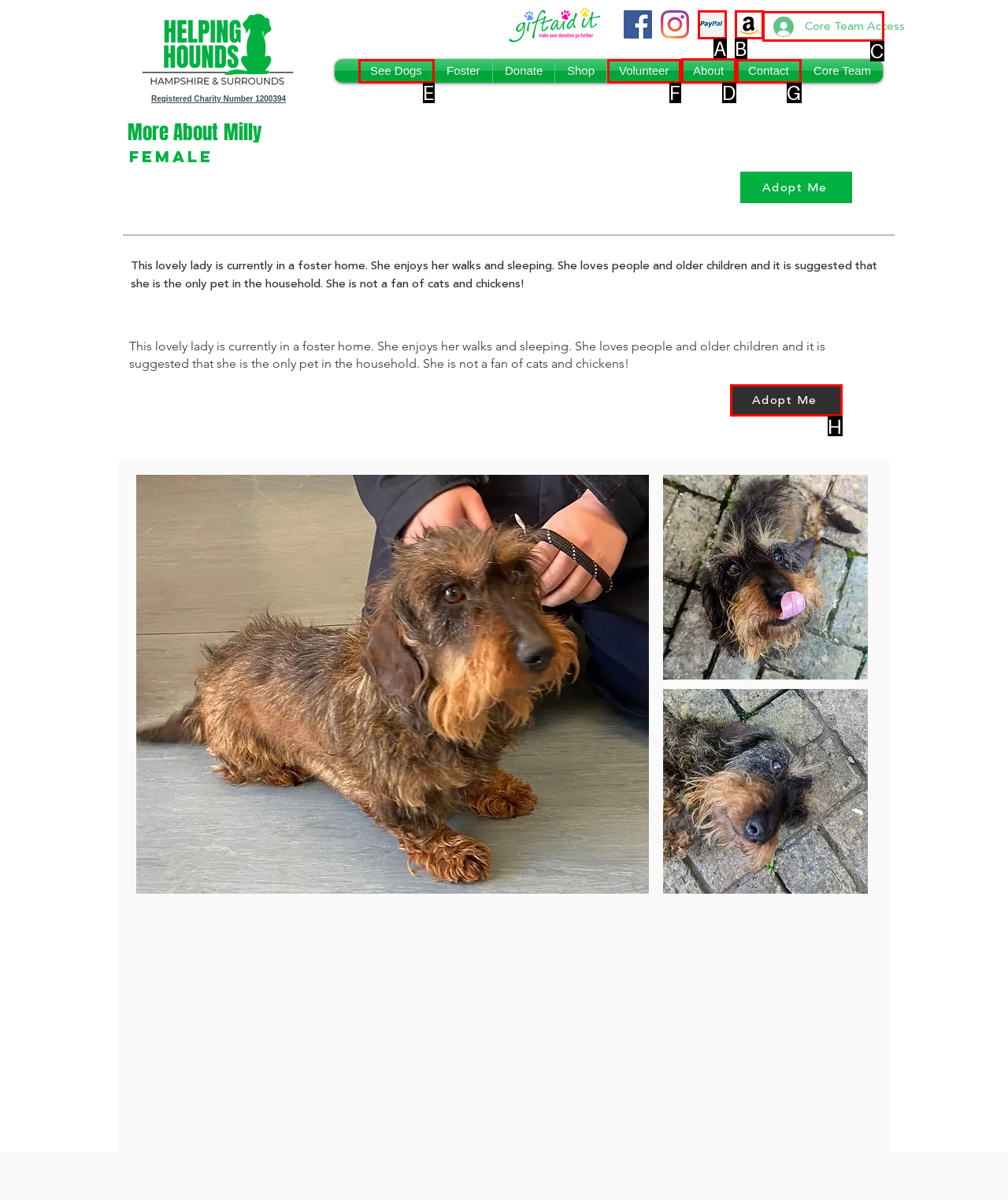Determine which UI element you should click to perform the task: Open the About page
Provide the letter of the correct option from the given choices directly.

D